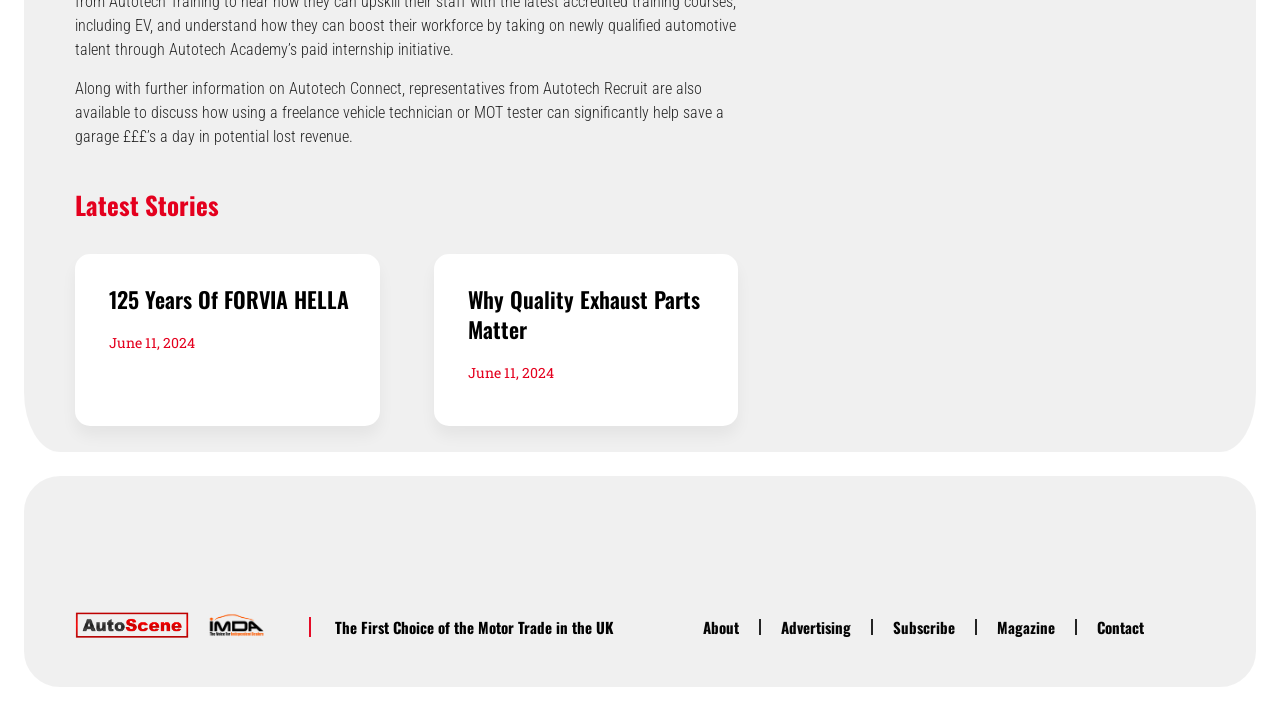Answer the question using only a single word or phrase: 
What is the purpose of Autotech Recruit?

to help save a garage £££’s a day in potential lost revenue